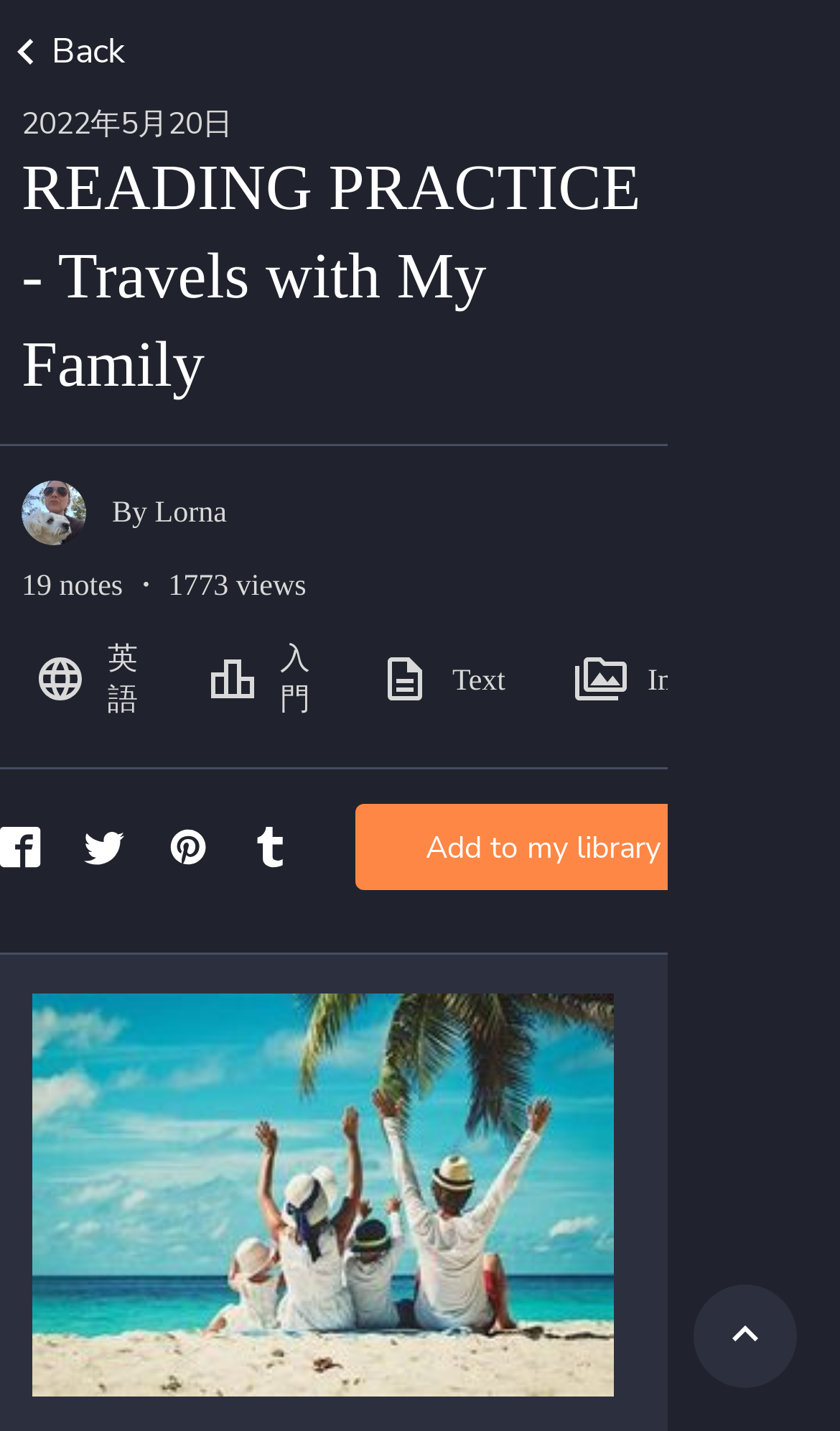Given the description: "Add to my library", determine the bounding box coordinates of the UI element. The coordinates should be formatted as four float numbers between 0 and 1, [left, top, right, bottom].

[0.423, 0.562, 0.869, 0.622]